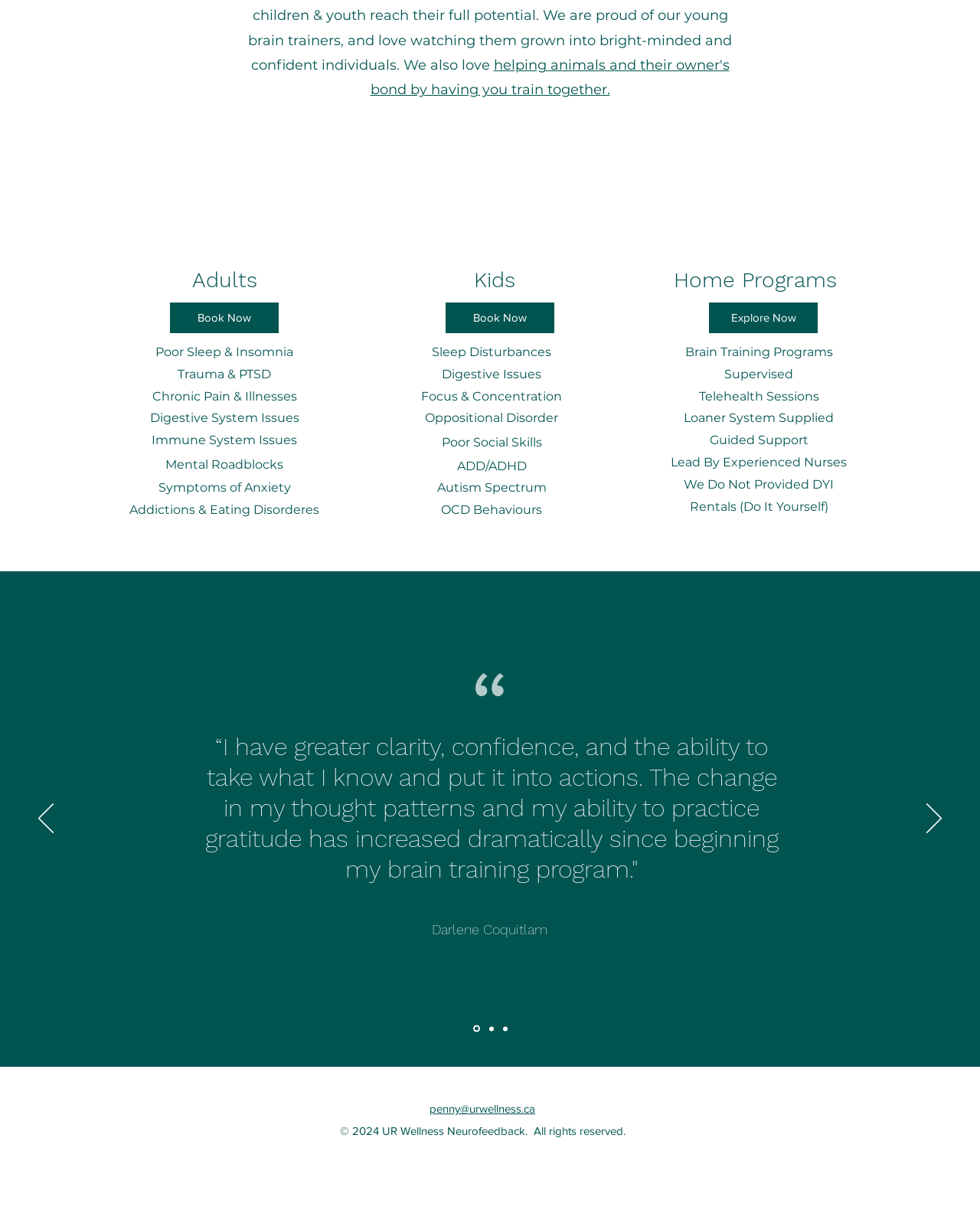Locate the bounding box coordinates of the element I should click to achieve the following instruction: "View Buying Guides".

None